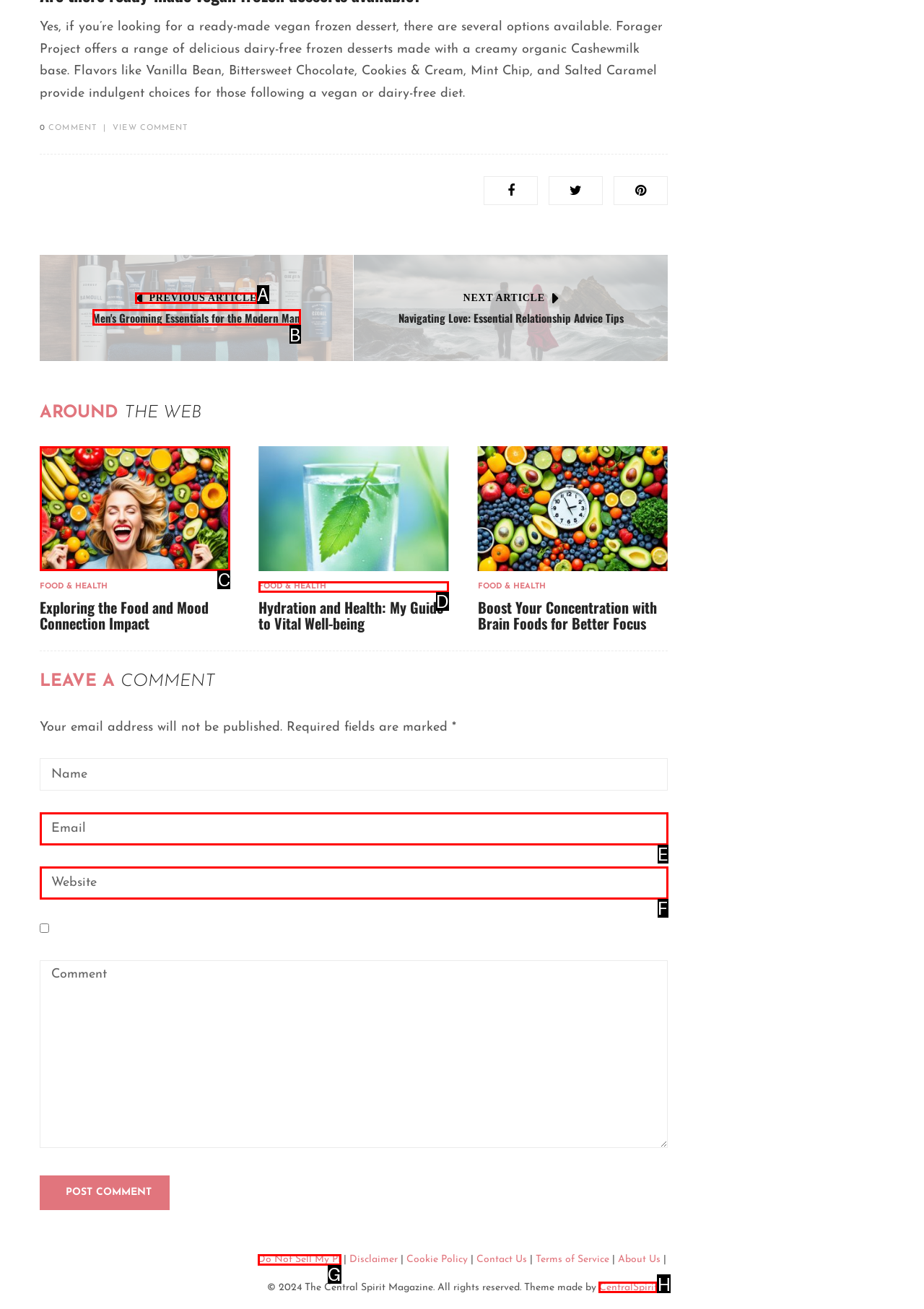To complete the instruction: Explore the food and mood connection impact, which HTML element should be clicked?
Respond with the option's letter from the provided choices.

C